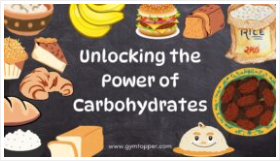Explain the image with as much detail as possible.

The image features a vibrant and engaging design centered around the theme "Unlocking the Power of Carbohydrates." The backdrop mimics a chalkboard, adding an educational touch, while an array of delicious foods surrounds the text, emphasizing the importance and variety of carbohydrates in our diet. 

Included in the illustration are bananas, a burger, various types of bread, rice, and a selection of desserts, all symbolizing diverse carbohydrate sources. The playful arrangement of these items captures attention and suggests a comprehensive exploration of carbohydrates' role in nutrition. At the bottom, a small watermark indicates the source, www.gmtopper.com, likely a reference to where this insightful guide can be found.